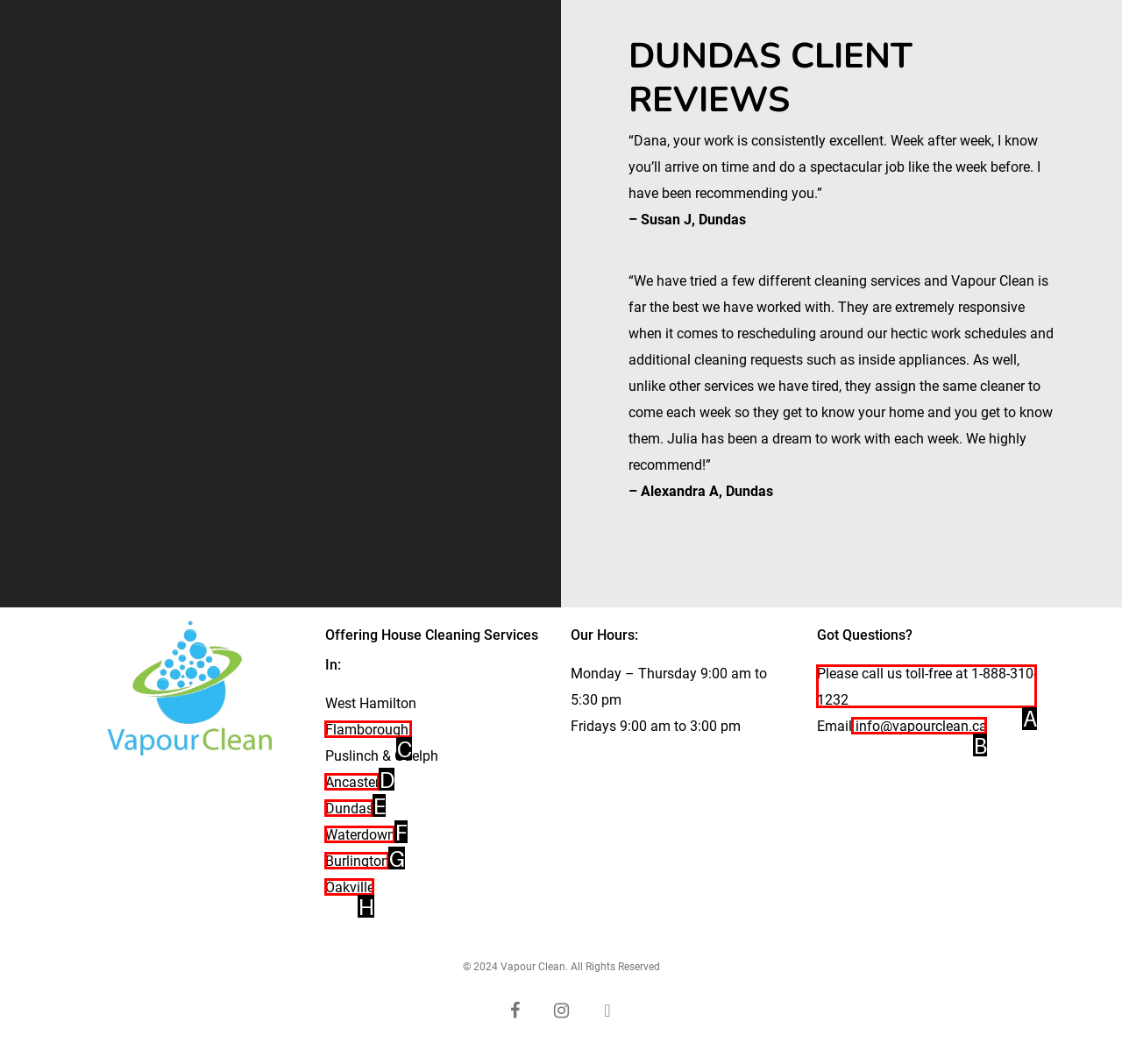Identify the correct option to click in order to complete this task: Call the toll-free number
Answer with the letter of the chosen option directly.

A